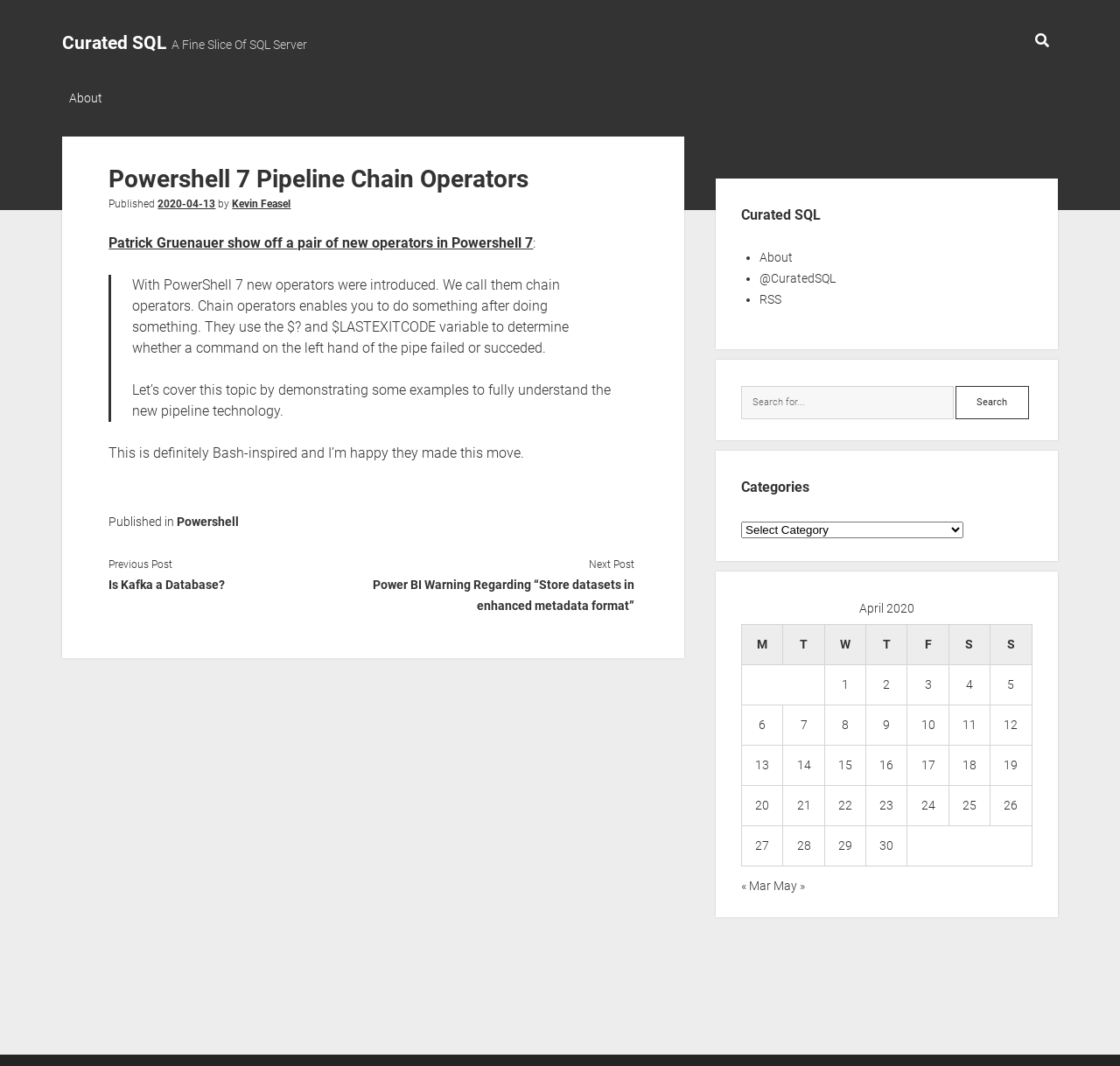Point out the bounding box coordinates of the section to click in order to follow this instruction: "Search in the sidebar".

[0.662, 0.362, 0.922, 0.393]